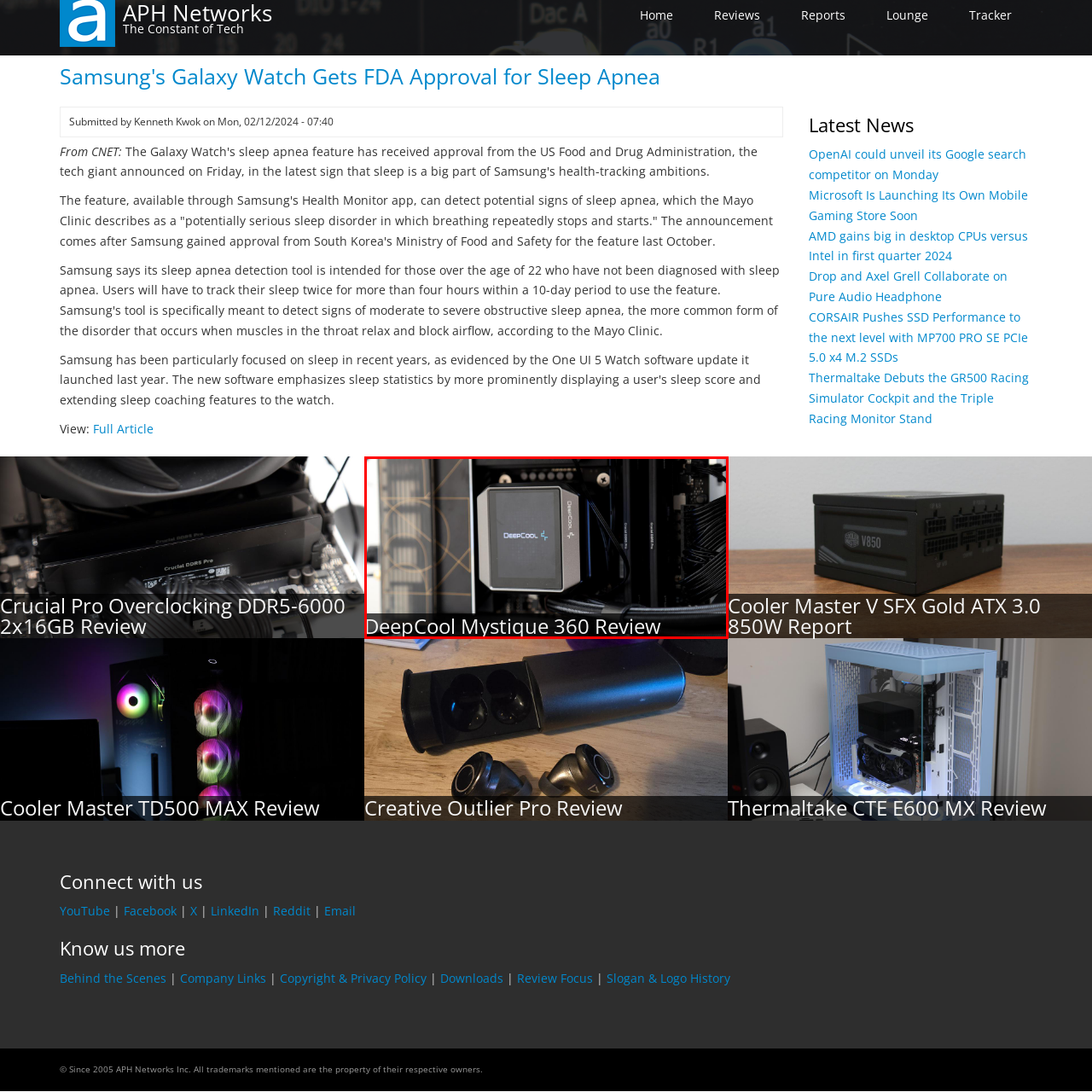What is the purpose of the review?
Observe the image highlighted by the red bounding box and answer the question comprehensively.

The review is intended to provide potential buyers with an assessment of the performance, features, and overall effectiveness of the DeepCool Mystique 360, allowing them to determine its suitability for their gaming or workstation setups.